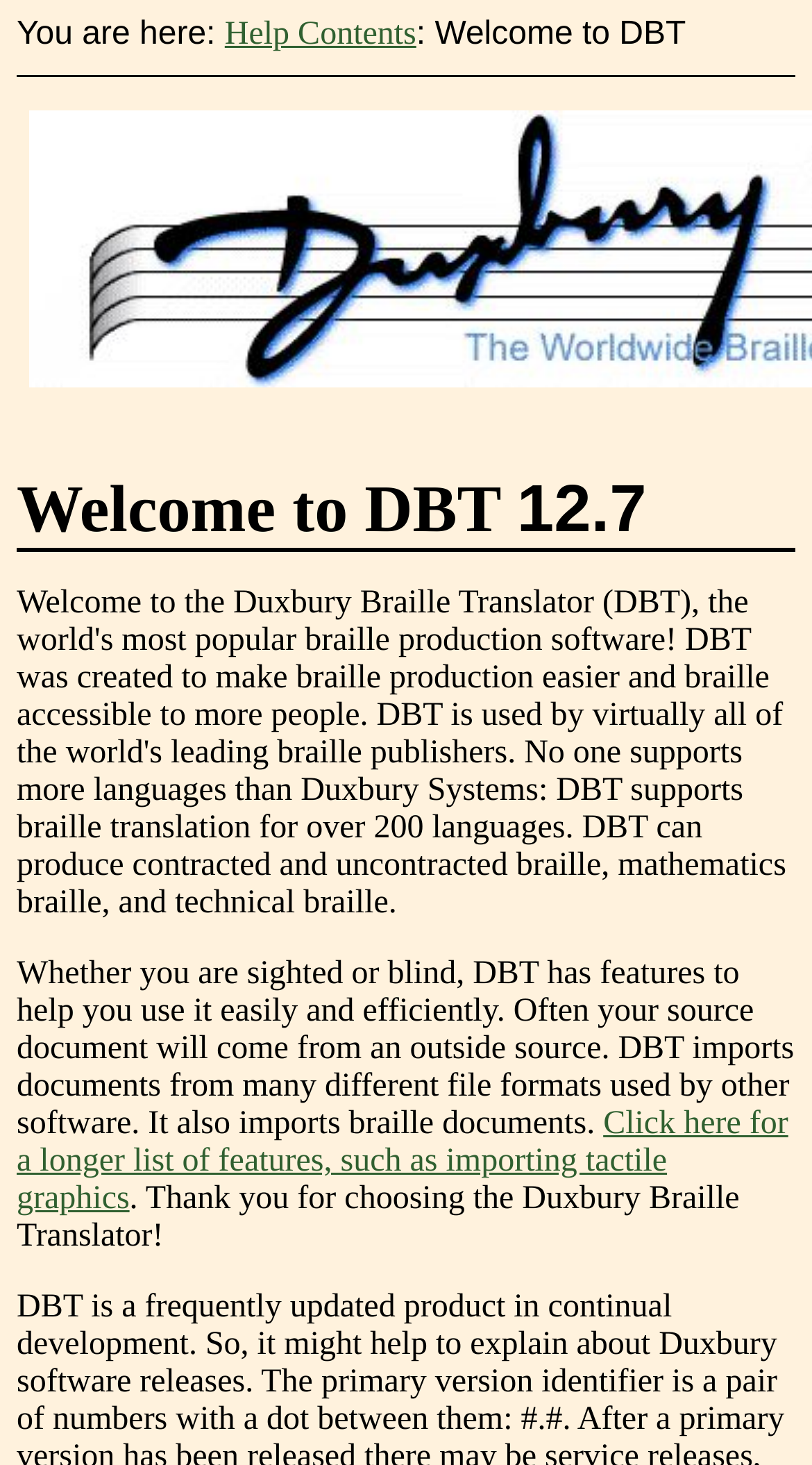Using the element description Help Contents, predict the bounding box coordinates for the UI element. Provide the coordinates in (top-left x, top-left y, bottom-right x, bottom-right y) format with values ranging from 0 to 1.

[0.277, 0.011, 0.513, 0.036]